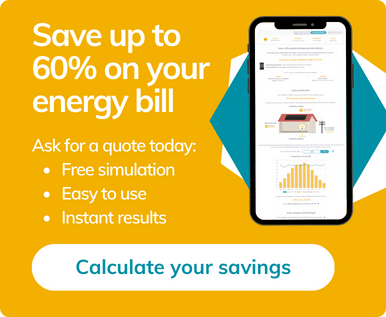What is the design of the simulation tool?
Give a one-word or short-phrase answer derived from the screenshot.

User-friendly